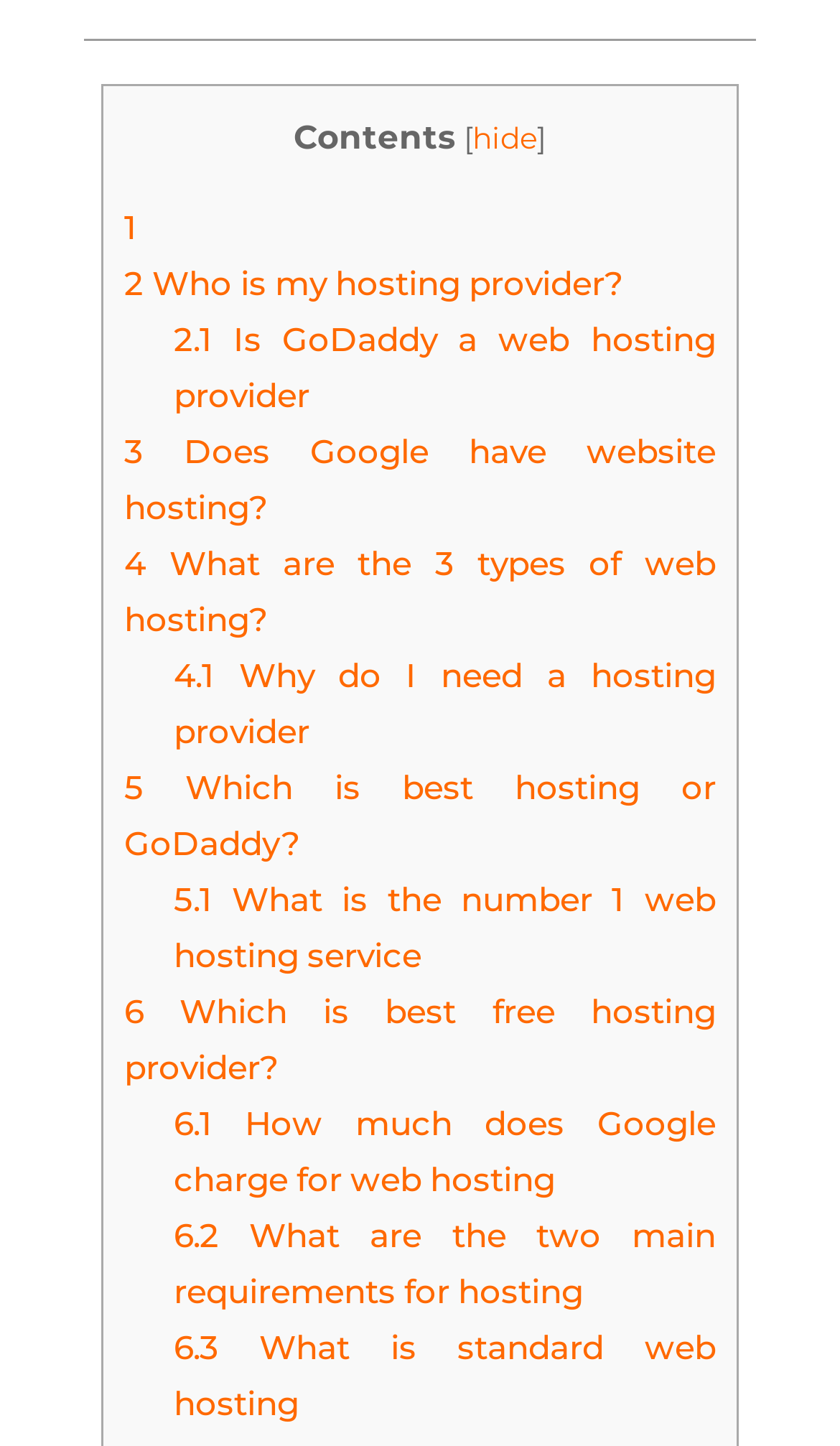From the webpage screenshot, identify the region described by 1. Provide the bounding box coordinates as (top-left x, top-left y, bottom-right x, bottom-right y), with each value being a floating point number between 0 and 1.

[0.148, 0.143, 0.164, 0.172]